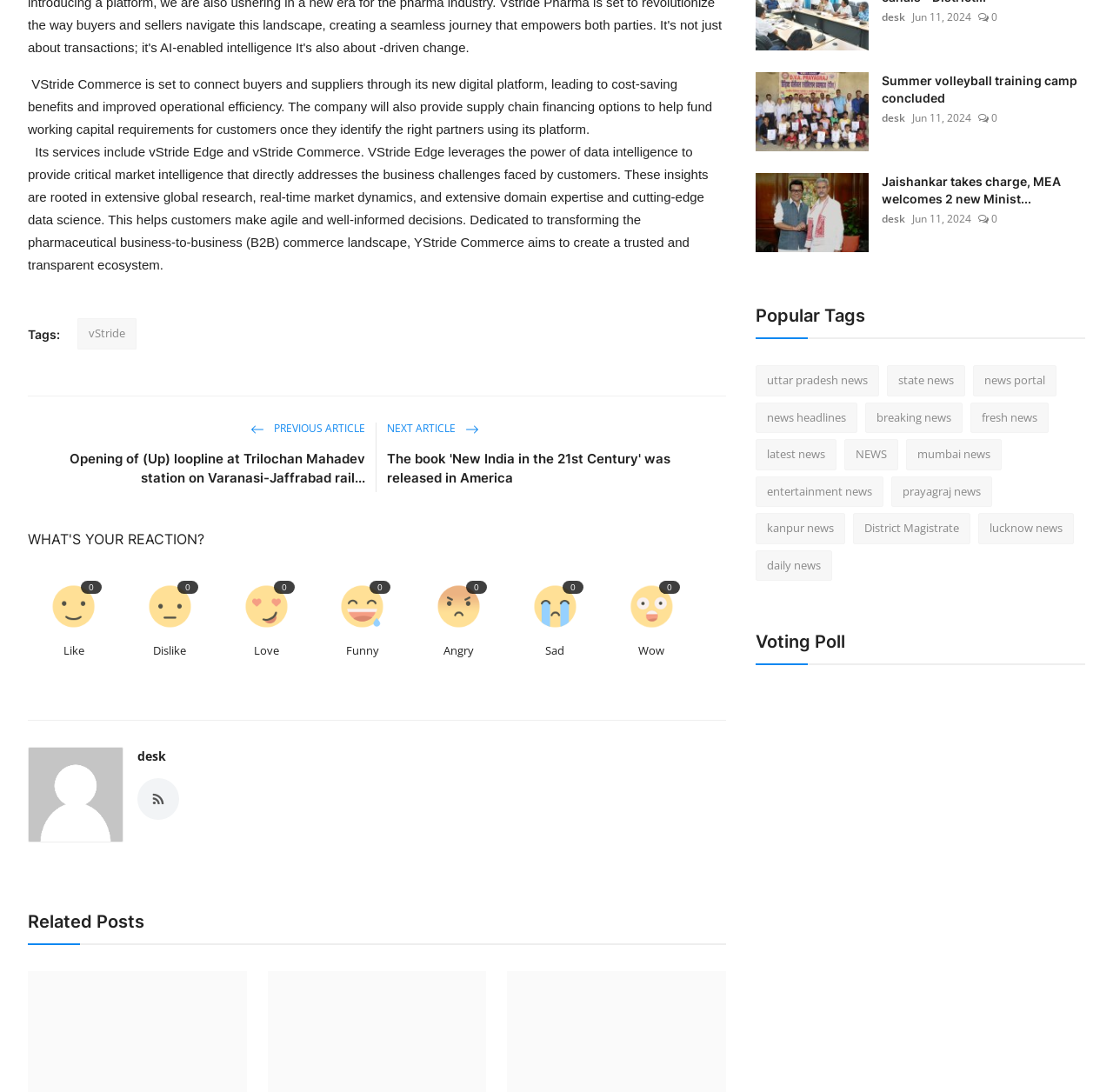Locate the bounding box coordinates of the clickable part needed for the task: "Click on the 'vStride' link".

[0.07, 0.292, 0.123, 0.32]